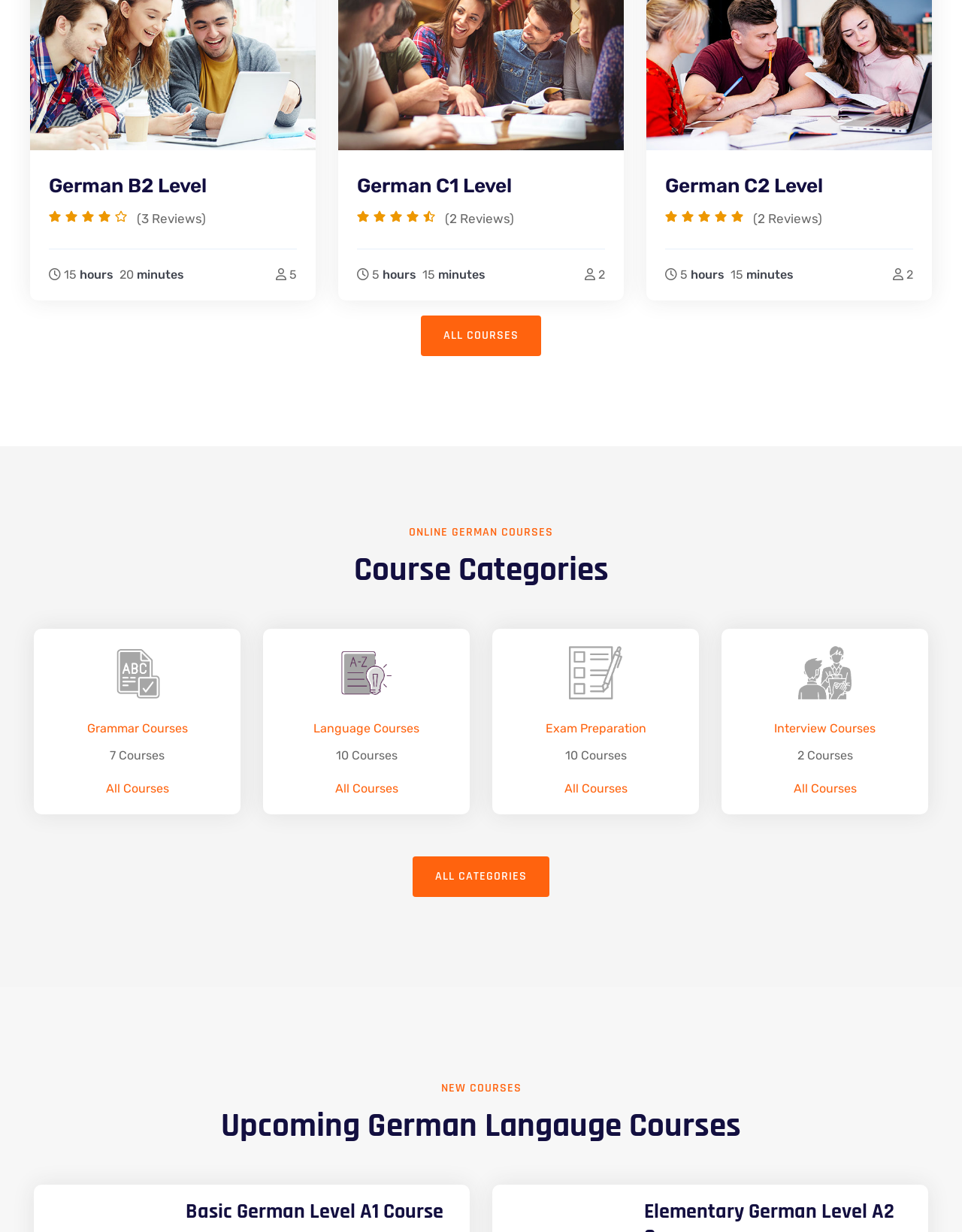Identify the bounding box coordinates of the element to click to follow this instruction: 'Browse Interview Courses'. Ensure the coordinates are four float values between 0 and 1, provided as [left, top, right, bottom].

[0.766, 0.582, 0.949, 0.6]